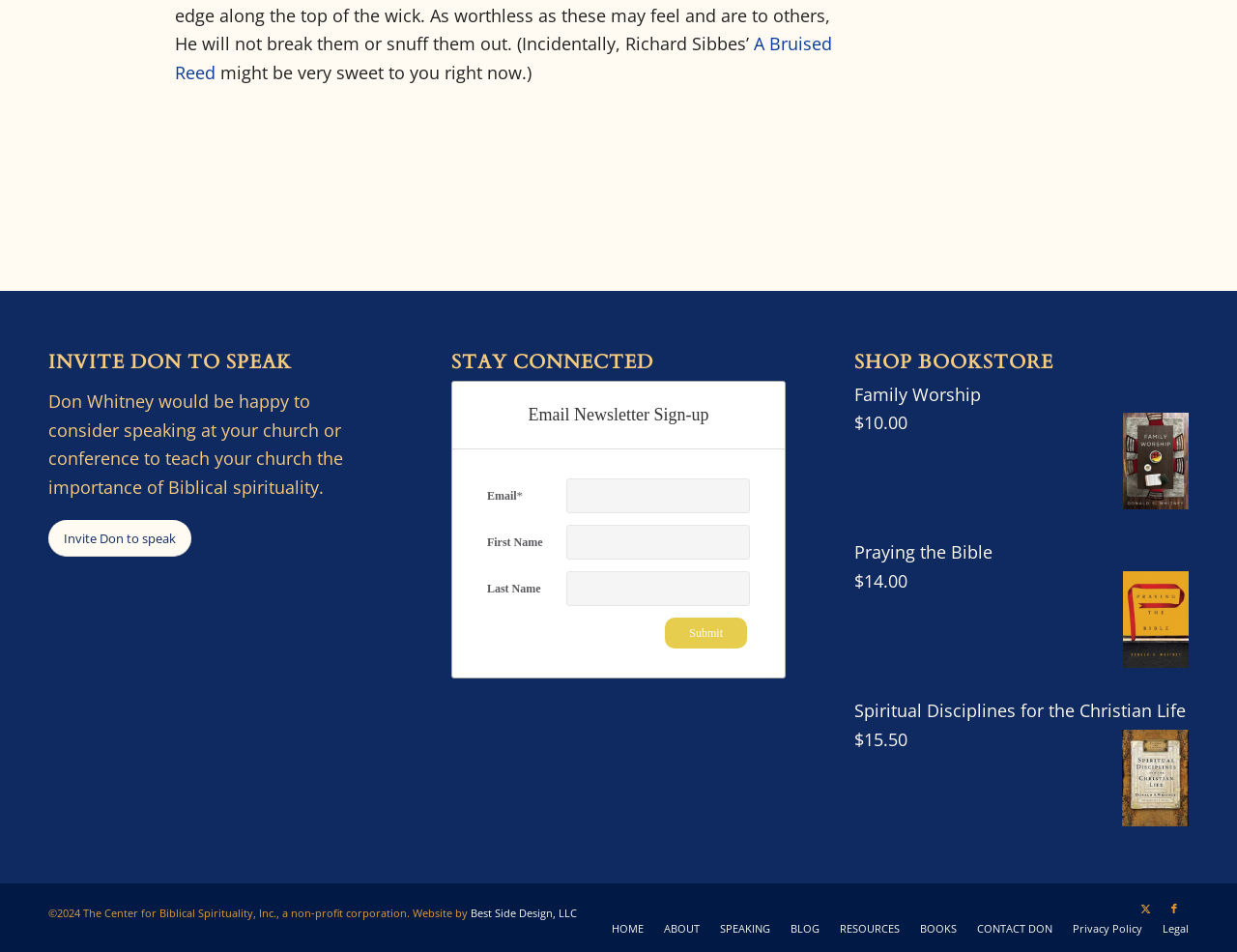How many books are available in the bookstore?
Based on the content of the image, thoroughly explain and answer the question.

I counted the number of book titles listed under the 'SHOP BOOKSTORE' heading, which are 'Family Worship', 'Praying the Bible', and 'Spiritual Disciplines for the Christian Life'. Therefore, there are 3 books available in the bookstore.